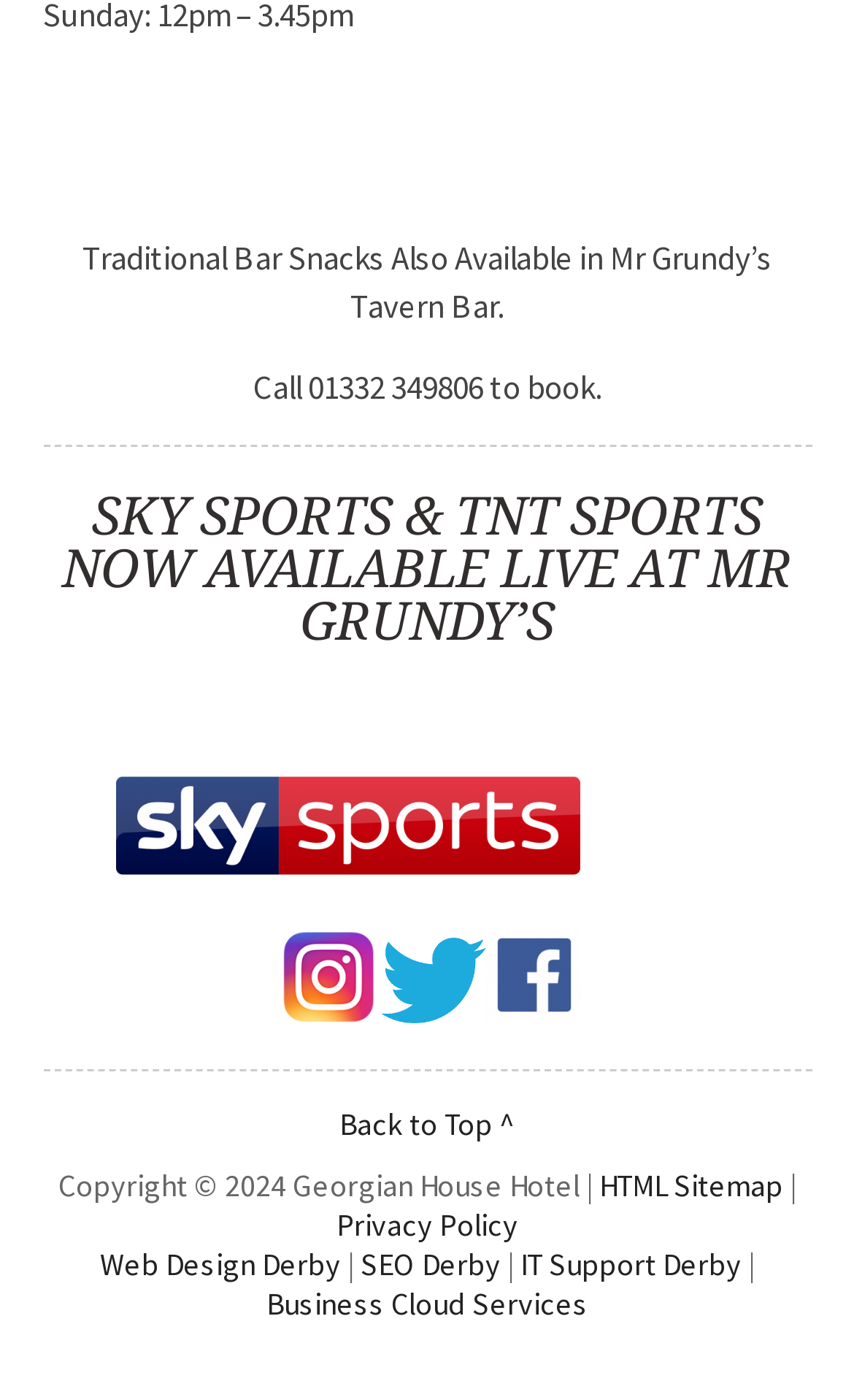What is the copyright year?
Give a one-word or short phrase answer based on the image.

2024